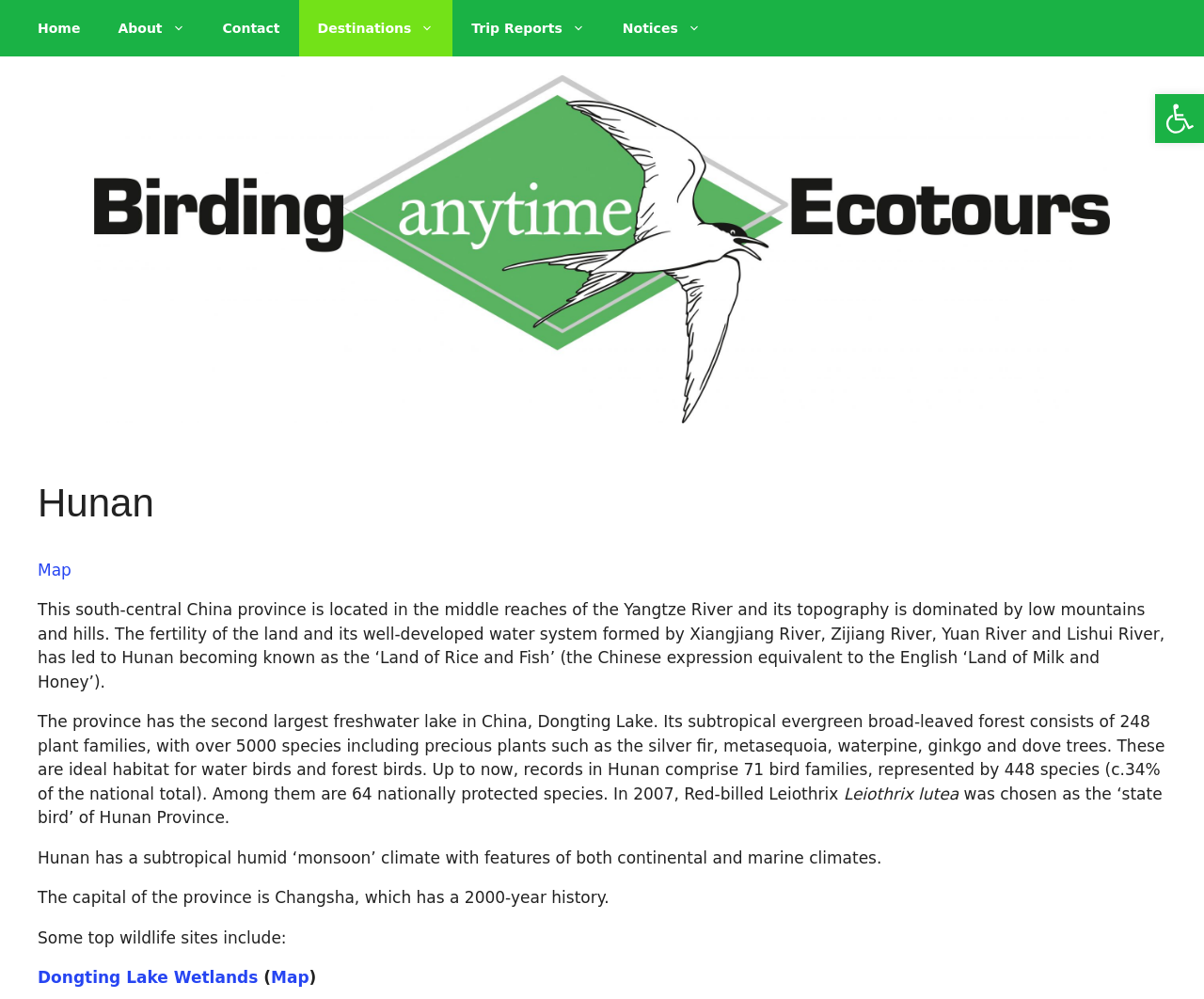Determine the bounding box coordinates for the clickable element to execute this instruction: "Contact us". Provide the coordinates as four float numbers between 0 and 1, i.e., [left, top, right, bottom].

None